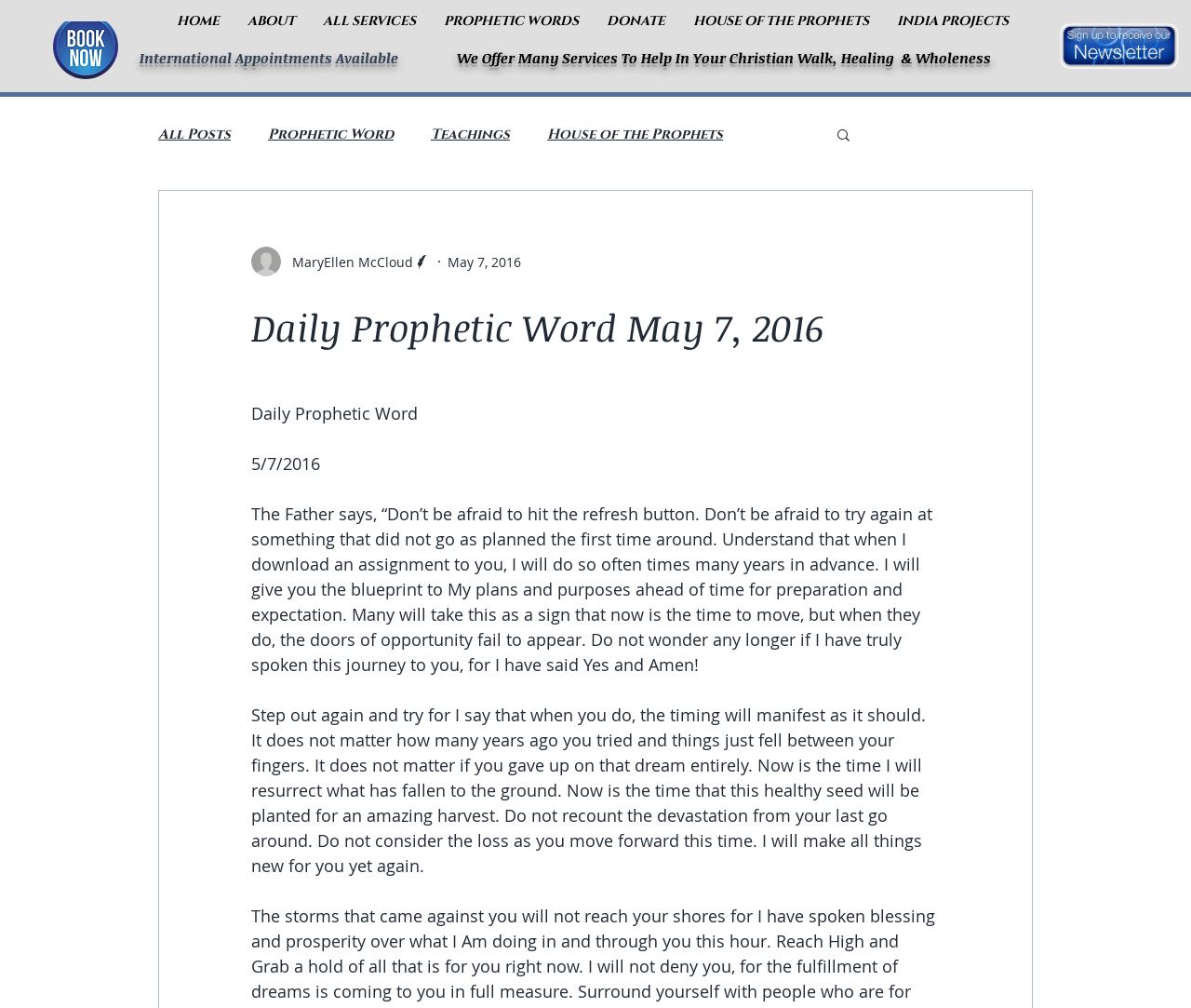What is the main topic of this webpage?
Refer to the screenshot and answer in one word or phrase.

Prophetic Word